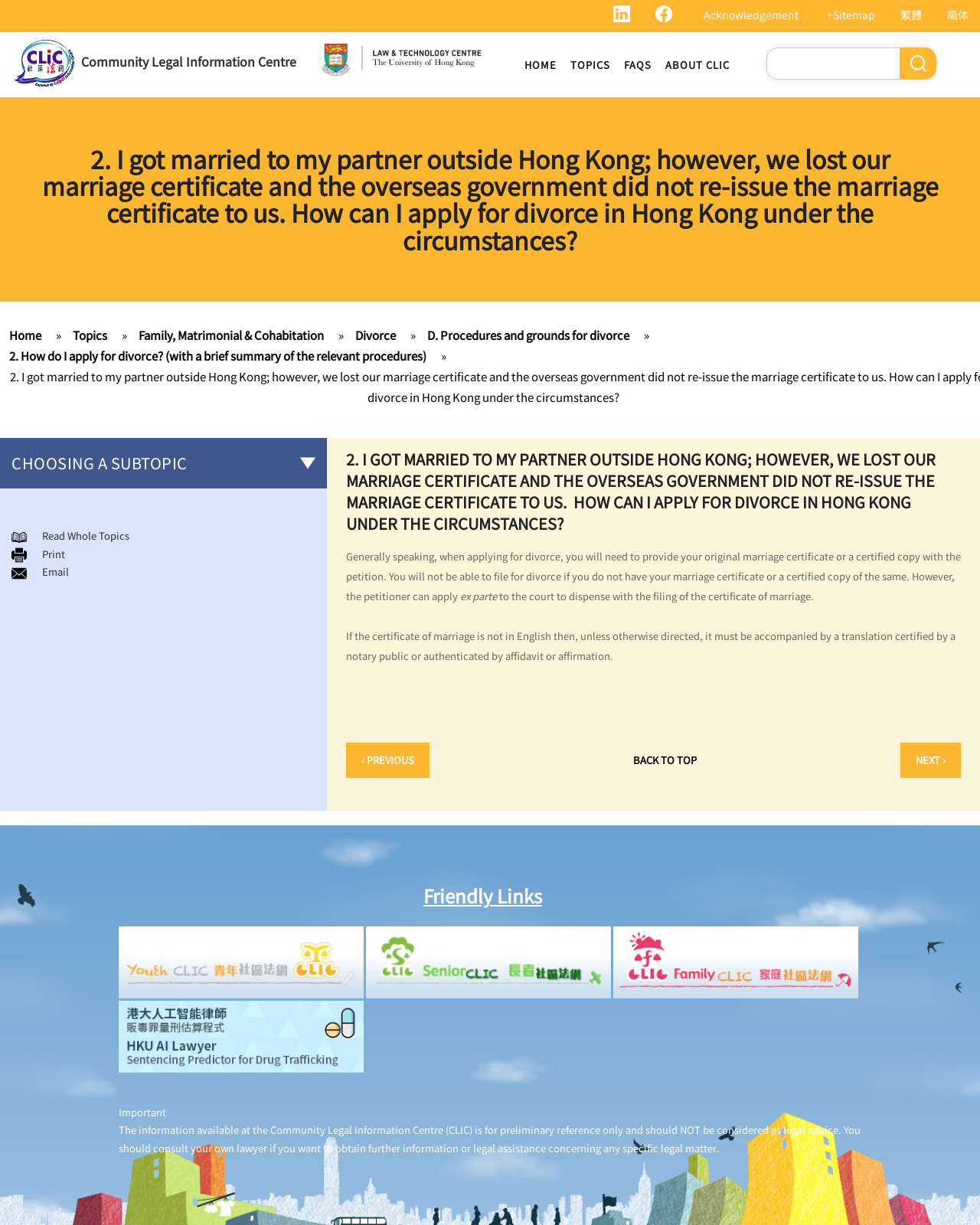What can be done if the marriage certificate is not in English?
Analyze the image and provide a thorough answer to the question.

If the certificate of marriage is not in English, it must be accompanied by a translation certified by a notary public or authenticated by affidavit or affirmation, as stated on the webpage.